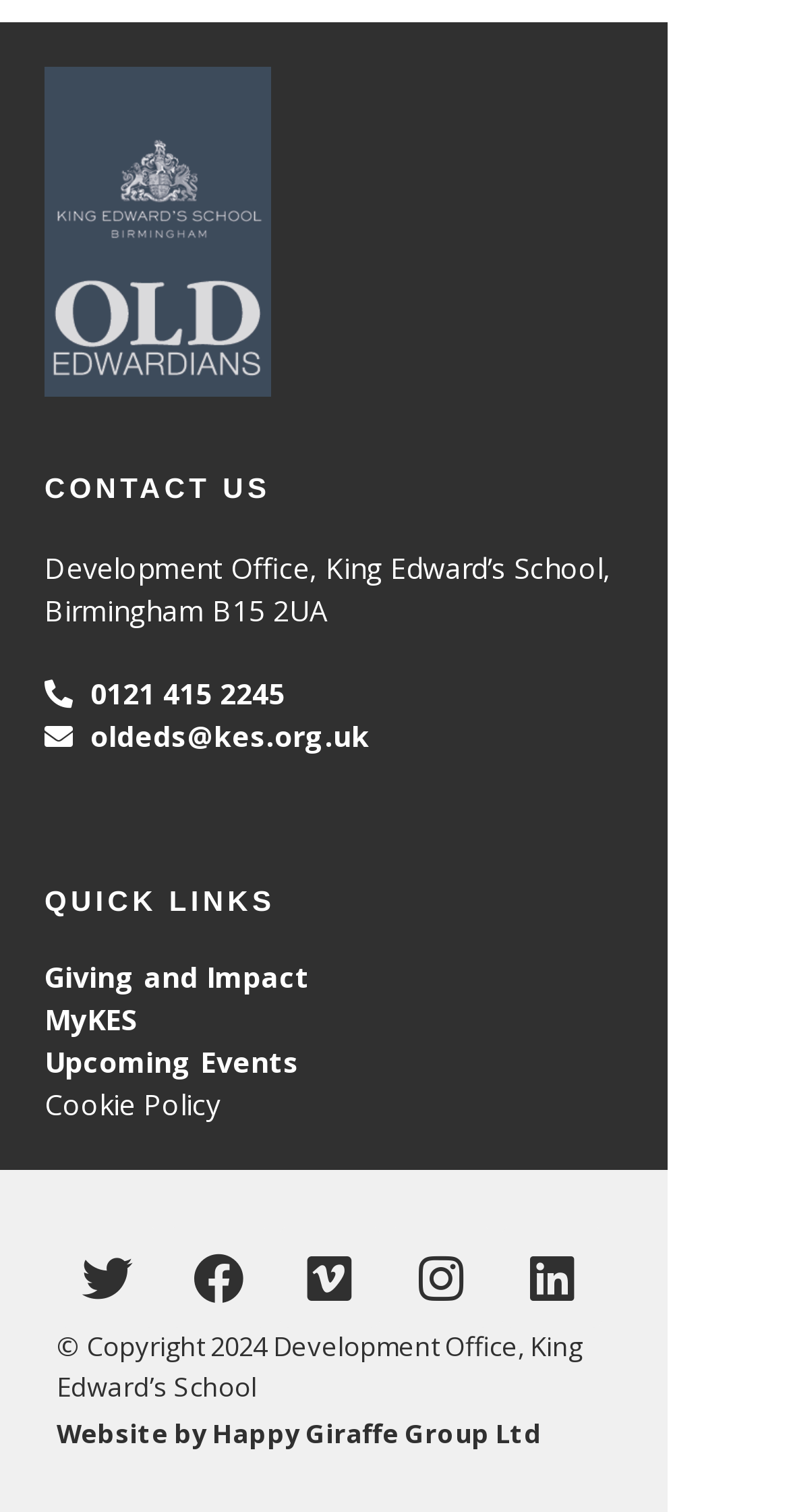Find the bounding box coordinates of the area to click in order to follow the instruction: "Follow the school on Twitter".

[0.072, 0.811, 0.2, 0.878]